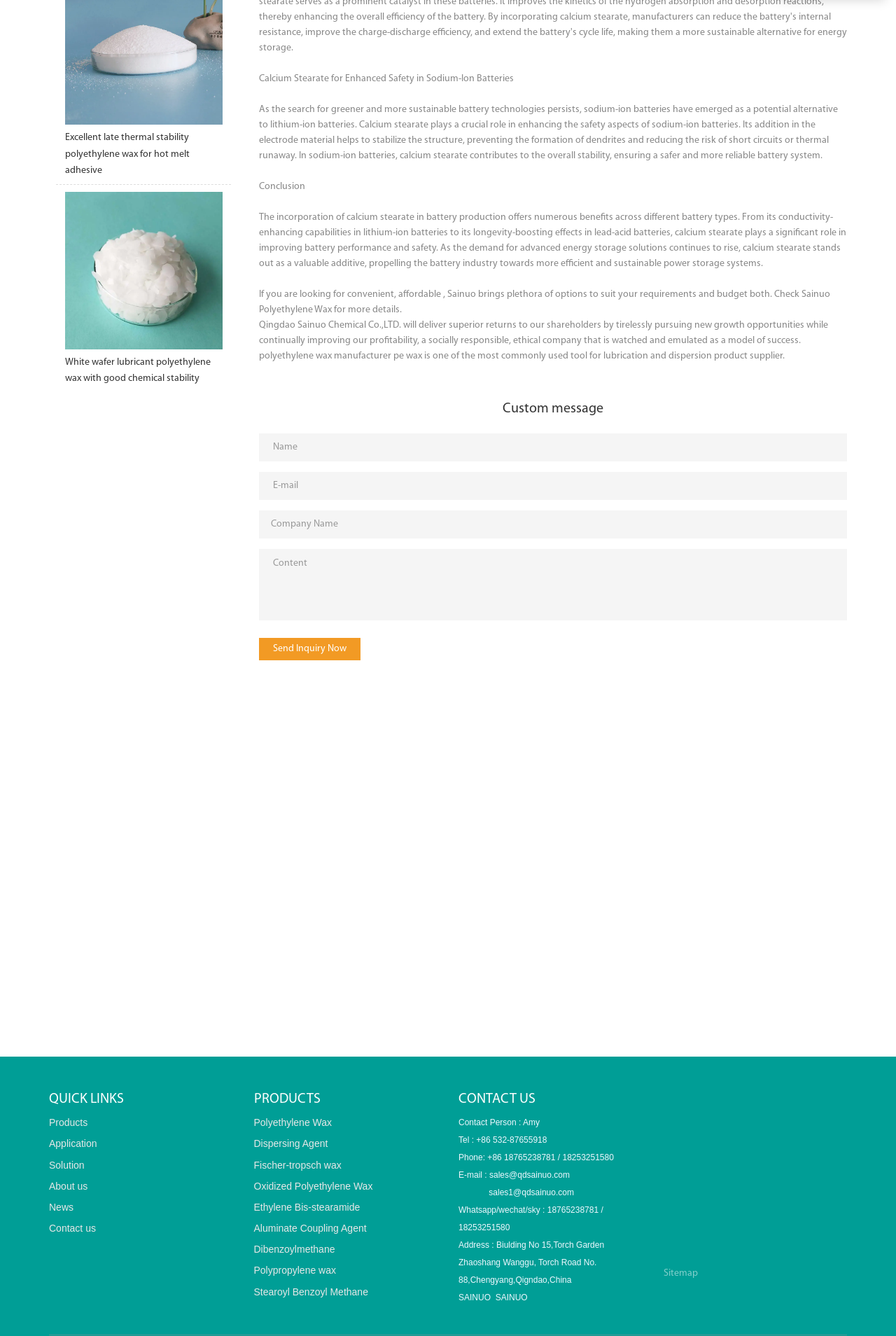What is the role of calcium stearate in sodium-ion batteries?
Give a one-word or short-phrase answer derived from the screenshot.

Enhancing safety